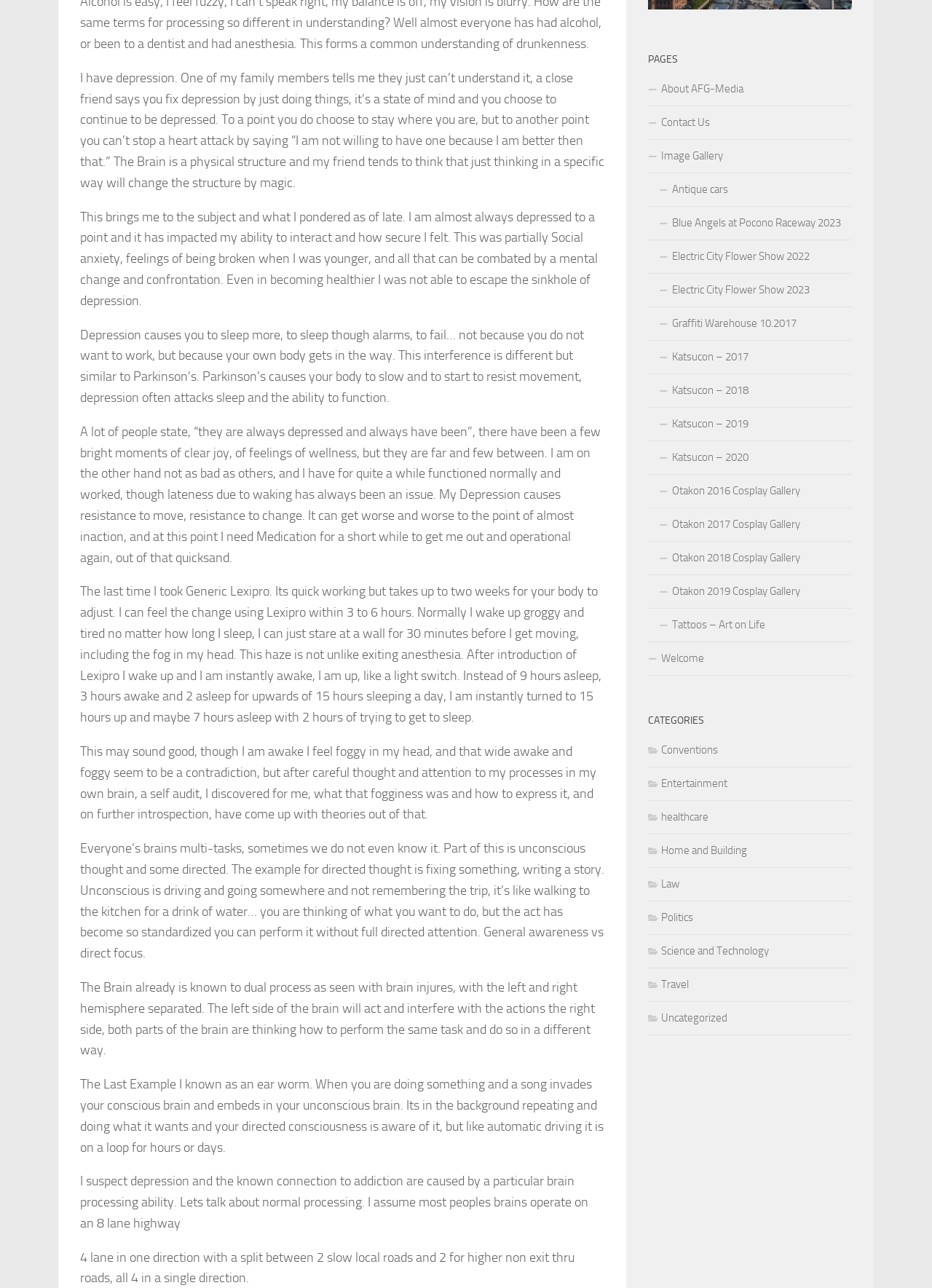Determine the bounding box coordinates in the format (top-left x, top-left y, bottom-right x, bottom-right y). Ensure all values are floating point numbers between 0 and 1. Identify the bounding box of the UI element described by: alt="Contents"

None